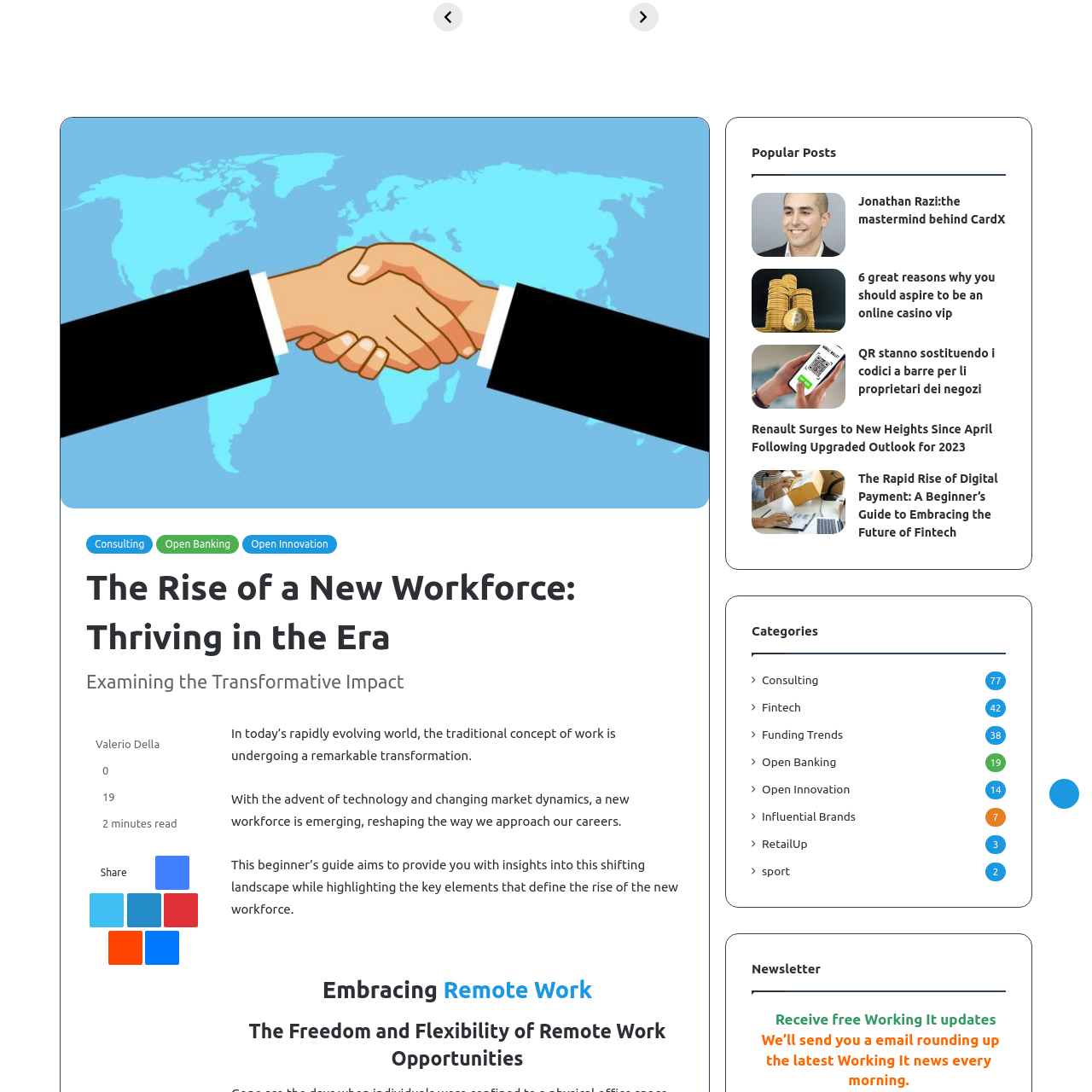What is the image possibly illustrating?
Examine the content inside the red bounding box and give a comprehensive answer to the question.

The image appears to complement discussions about emerging technologies, possibly illustrating concepts related to digital finance or digital identity in a modern work environment.